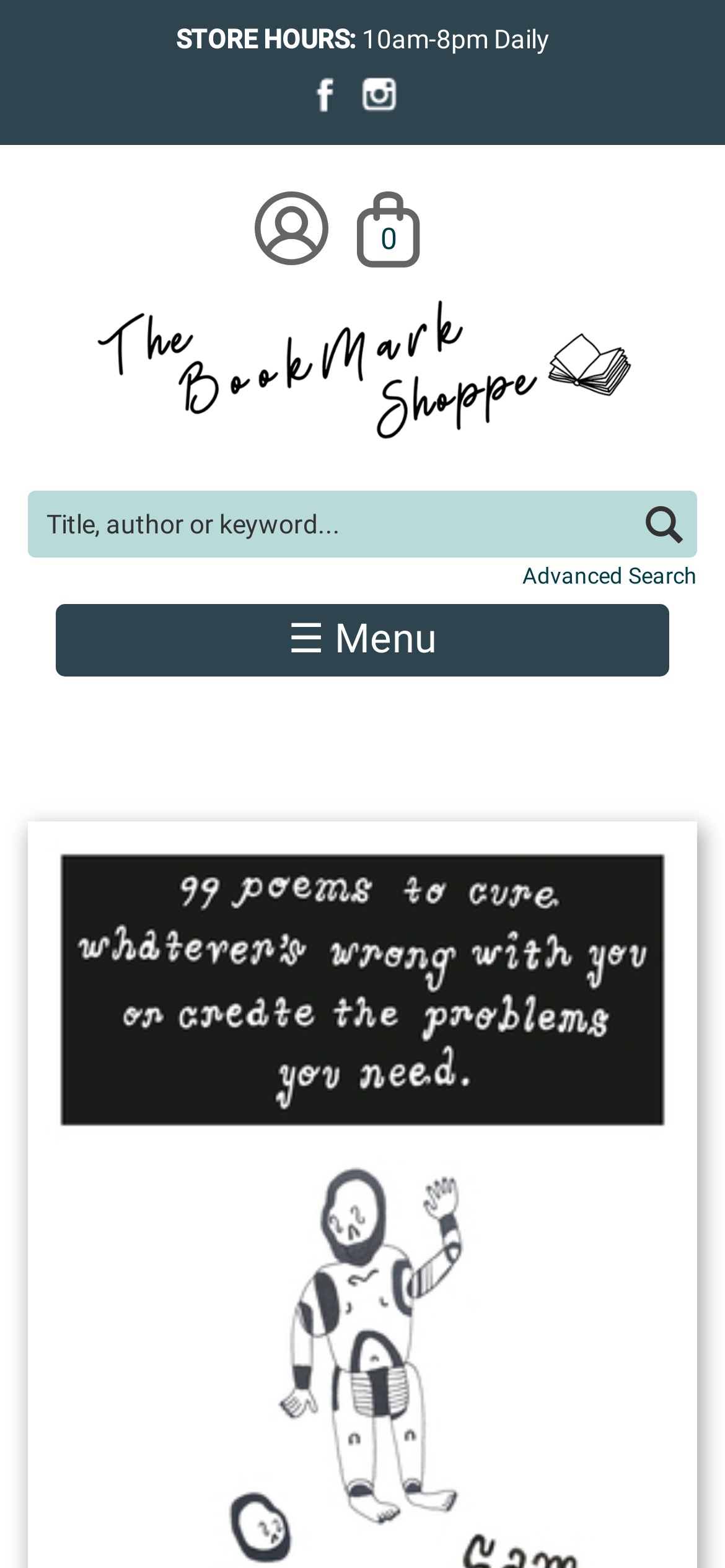Predict the bounding box coordinates for the UI element described as: "My Account". The coordinates should be four float numbers between 0 and 1, presented as [left, top, right, bottom].

[0.351, 0.116, 0.454, 0.176]